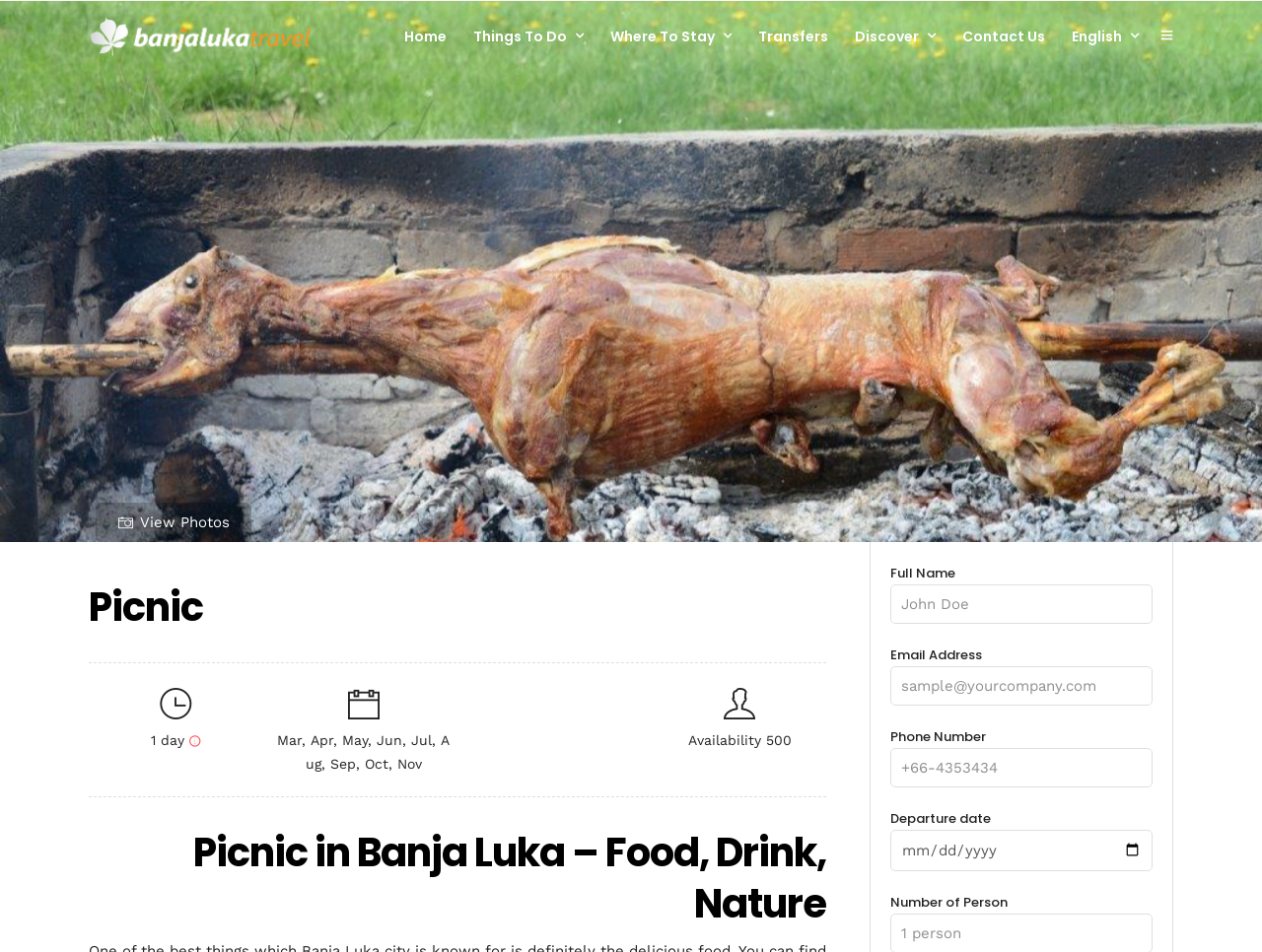Find the bounding box coordinates of the element to click in order to complete the given instruction: "Read the latest post about gemstone symbolism in Chinese culture."

None